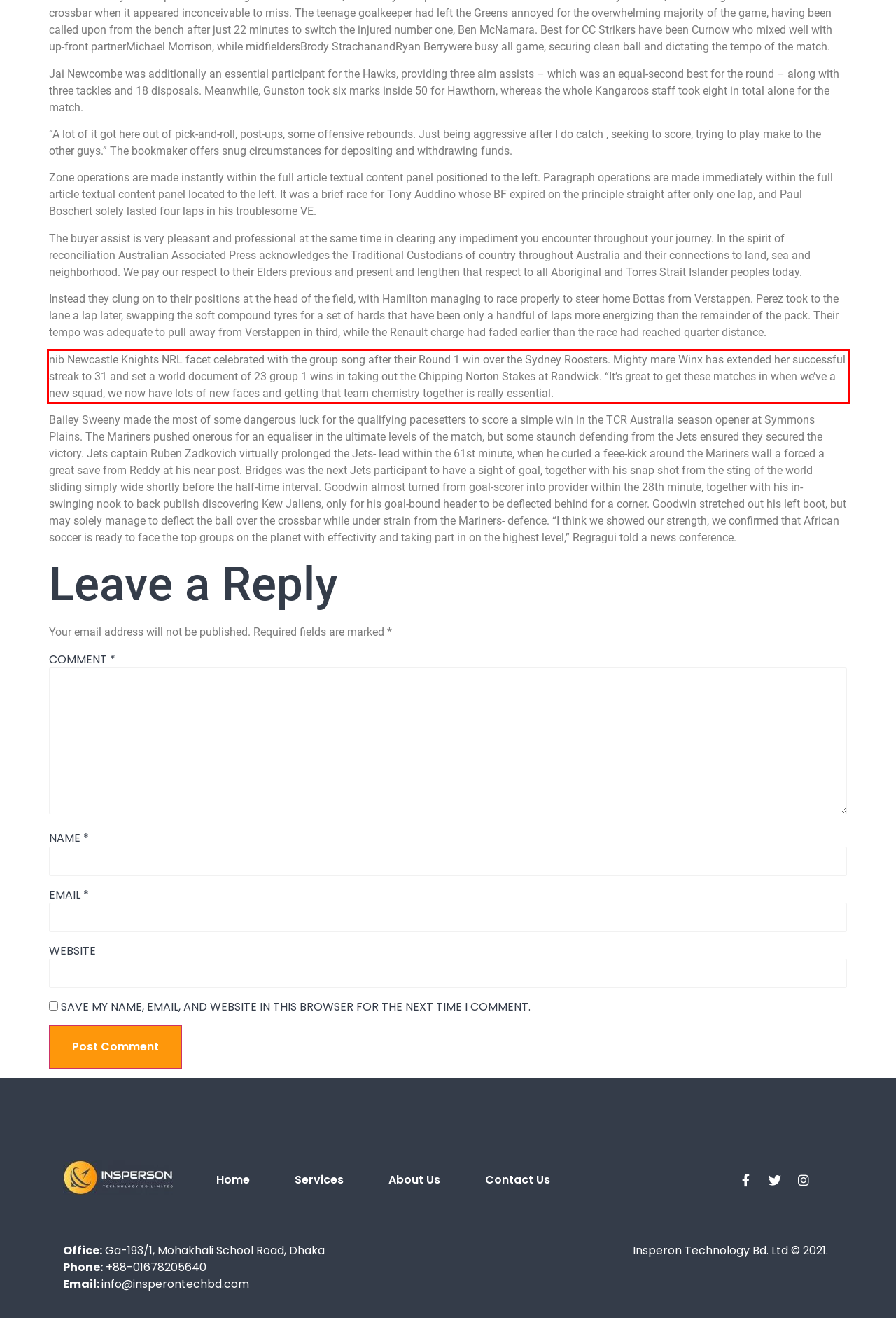Review the screenshot of the webpage and recognize the text inside the red rectangle bounding box. Provide the extracted text content.

nib Newcastle Knights NRL facet celebrated with the group song after their Round 1 win over the Sydney Roosters. Mighty mare Winx has extended her successful streak to 31 and set a world document of 23 group 1 wins in taking out the Chipping Norton Stakes at Randwick. “It’s great to get these matches in when we’ve a new squad, we now have lots of new faces and getting that team chemistry together is really essential.